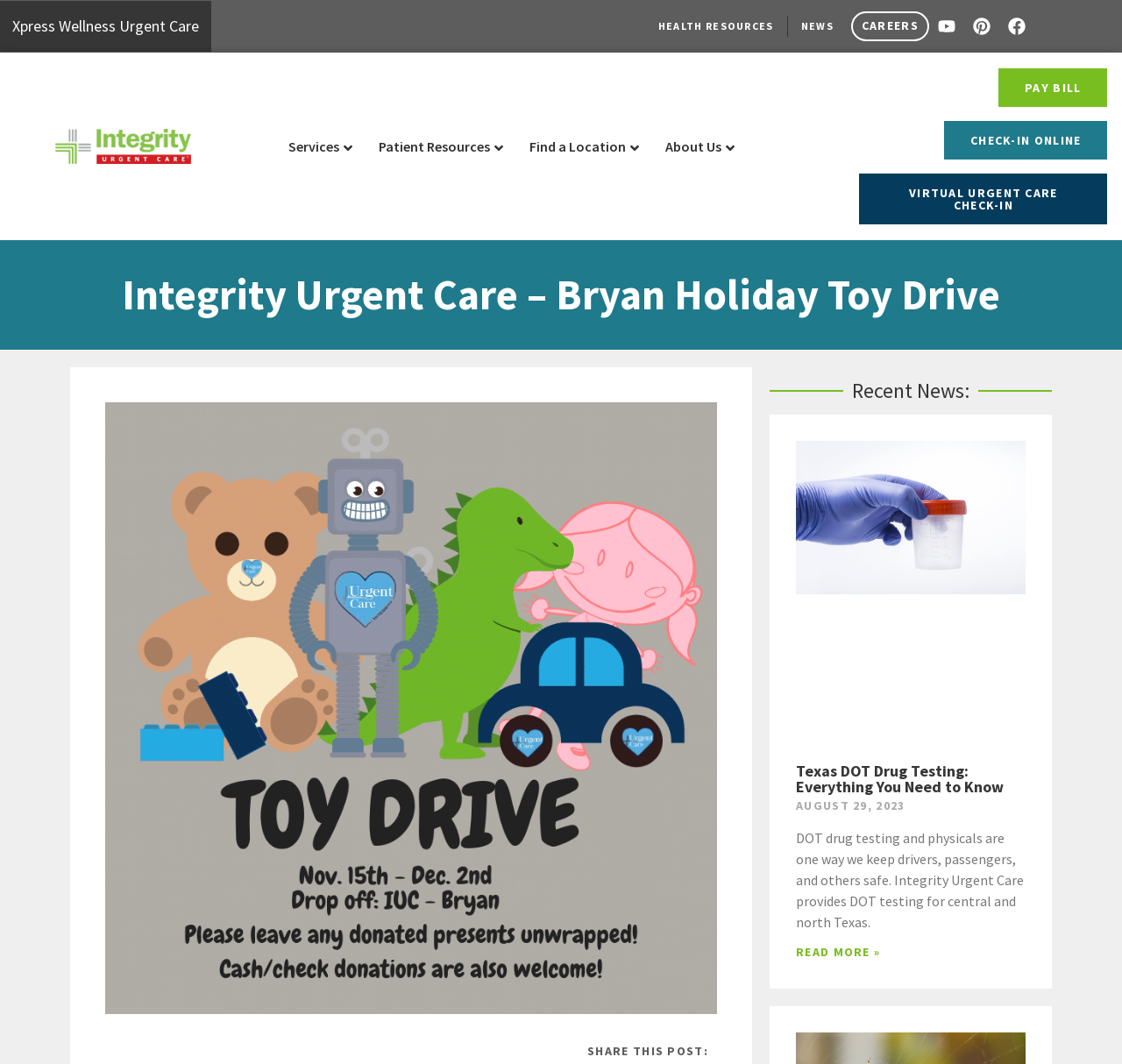Please determine the bounding box coordinates for the element that should be clicked to follow these instructions: "Pay bill online".

[0.89, 0.064, 0.987, 0.1]